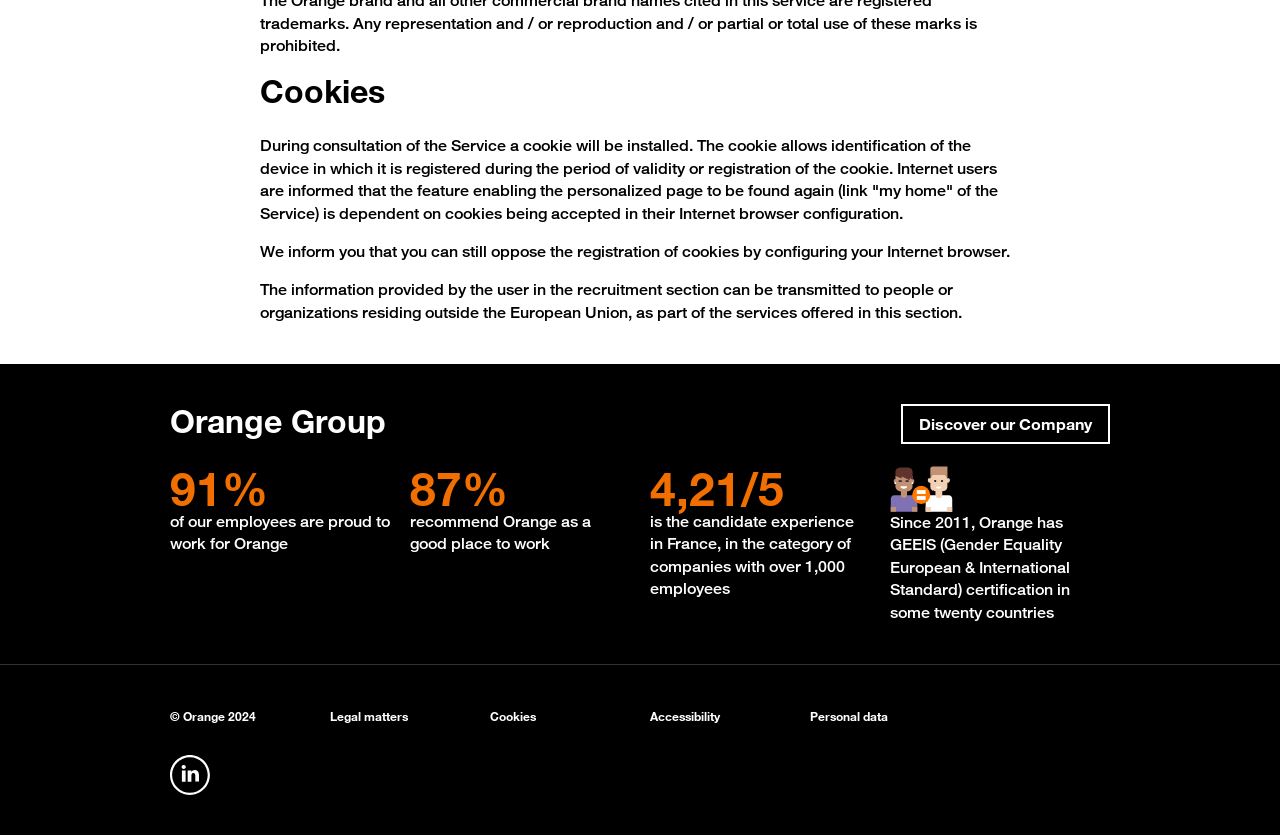What is the candidate experience rating in France?
Give a detailed response to the question by analyzing the screenshot.

The StaticText element with the text '4,21/5' is accompanied by the text 'is the candidate experience in France, in the category of companies with over 1,000 employees', indicating that the candidate experience rating in France is 4.21 out of 5.